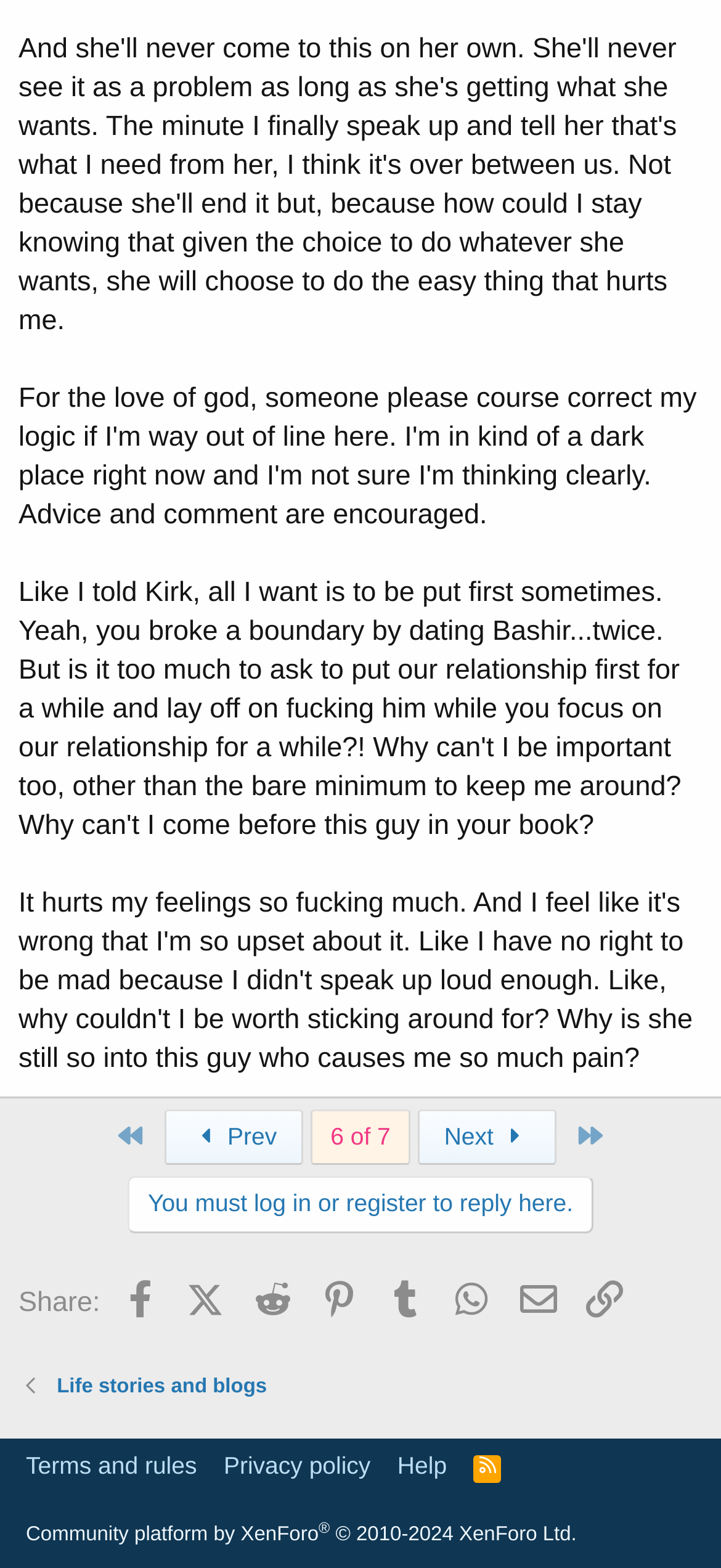Using details from the image, please answer the following question comprehensively:
What is the purpose of the 'Go to page' button?

The 'Go to page' button is a UI element that allows users to input a page number and navigate to that specific page. This is evident from the button's description and its position among other navigation links.